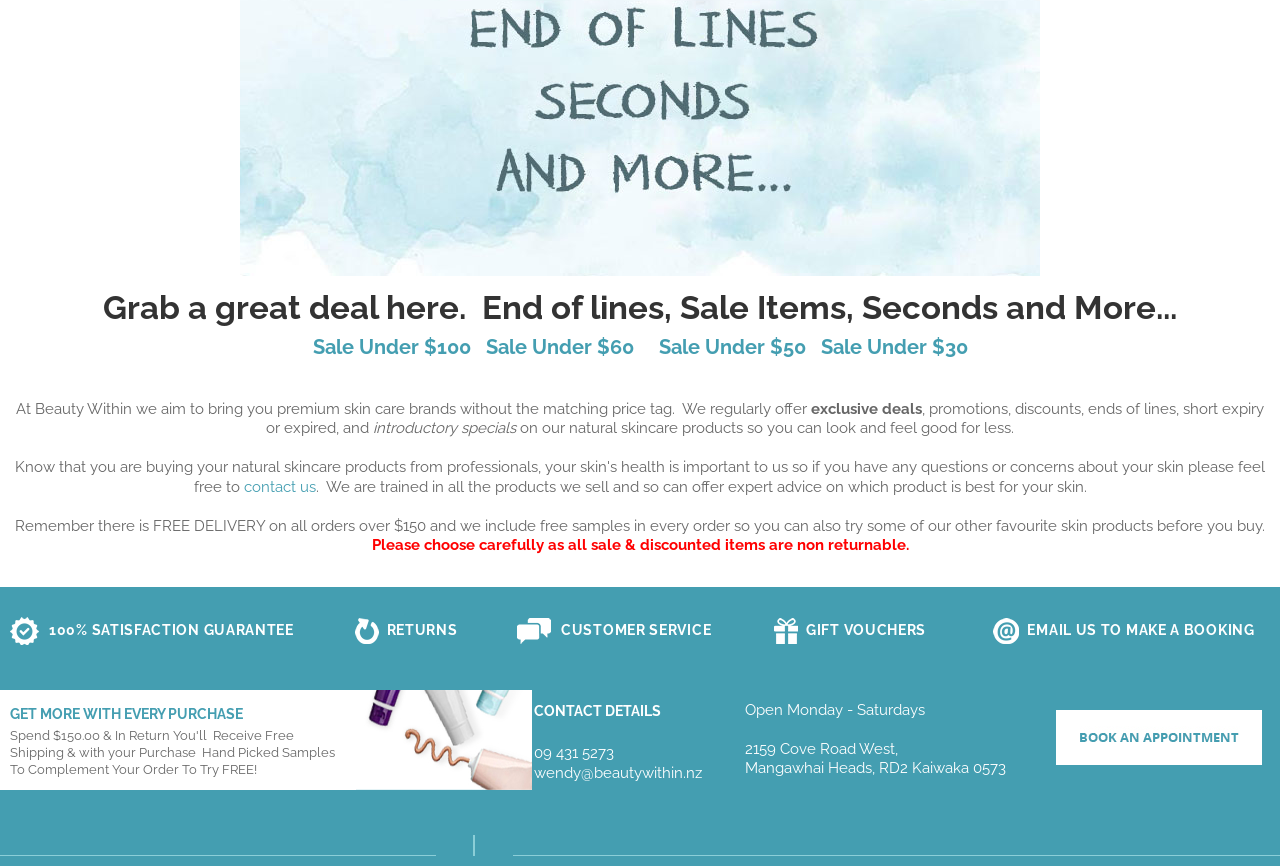Identify the bounding box for the given UI element using the description provided. Coordinates should be in the format (top-left x, top-left y, bottom-right x, bottom-right y) and must be between 0 and 1. Here is the description: GIFT VOUCHERS

[0.63, 0.718, 0.724, 0.736]